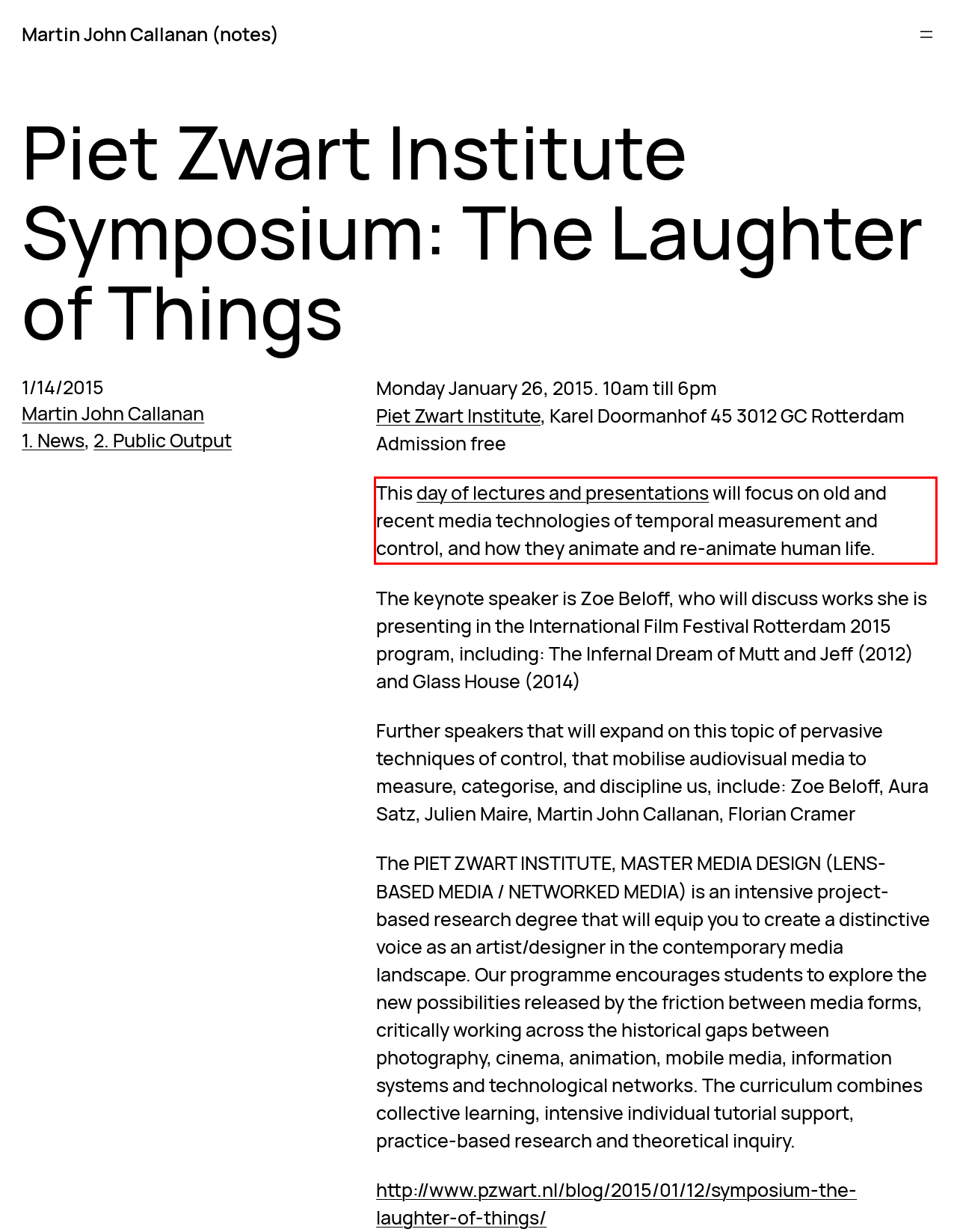Please analyze the provided webpage screenshot and perform OCR to extract the text content from the red rectangle bounding box.

This day of lectures and presentations will focus on old and recent media technologies of temporal measurement and control, and how they animate and re-animate human life.